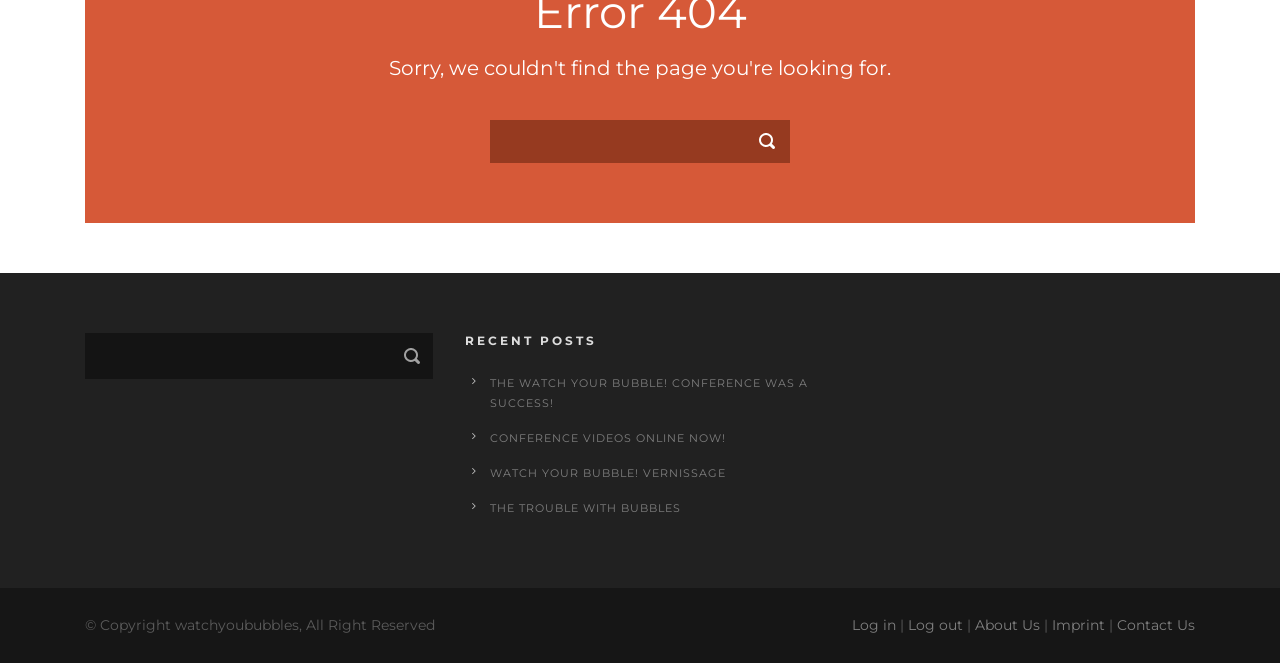Locate the bounding box of the UI element described in the following text: "Conference Videos online now!".

[0.383, 0.651, 0.567, 0.672]